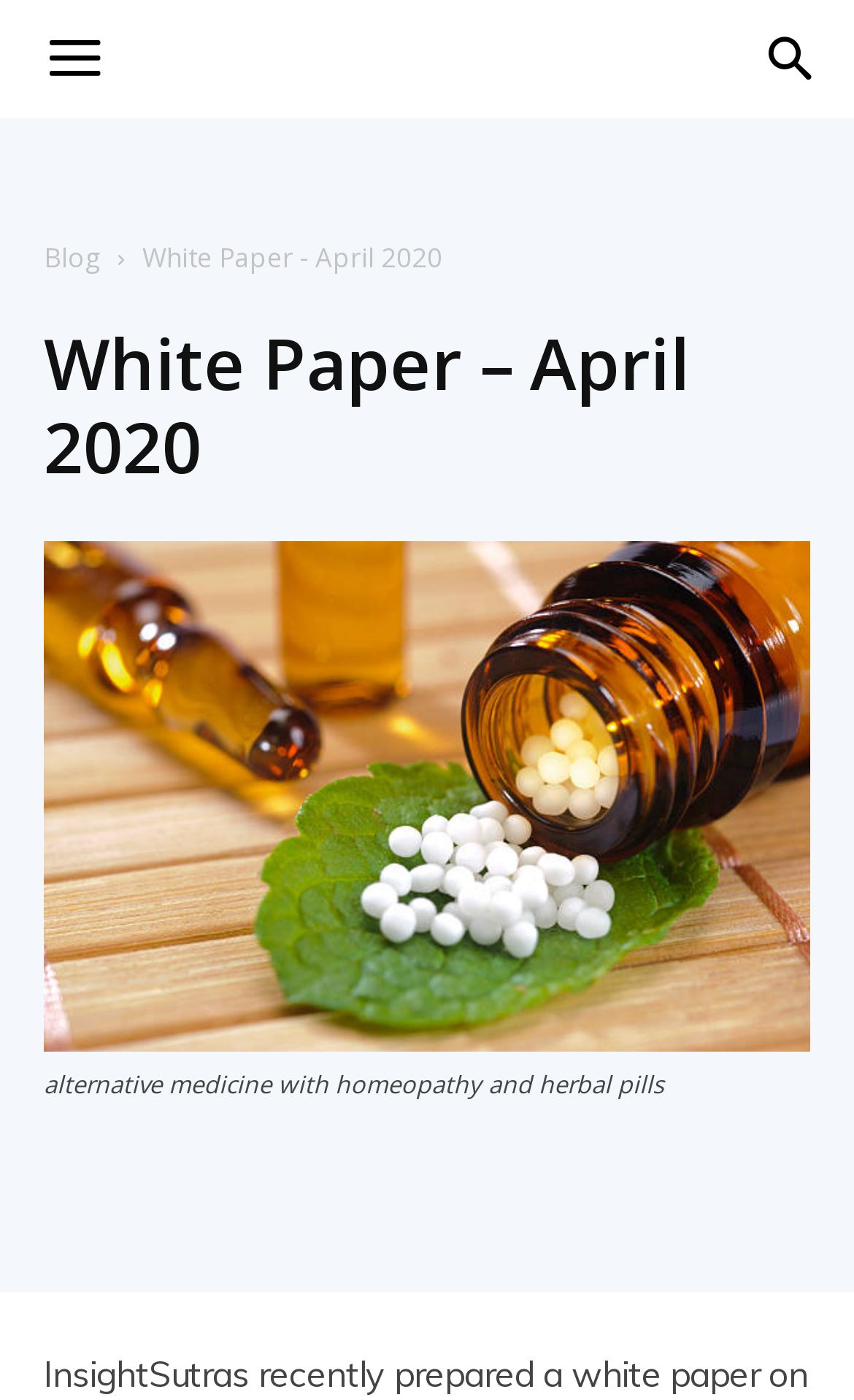What is the section above the white paper heading?
Please provide a comprehensive answer based on the information in the image.

The section above the white paper heading contains navigation links, including a link to the 'Blog' section, as indicated by the link element with the text 'Blog'.